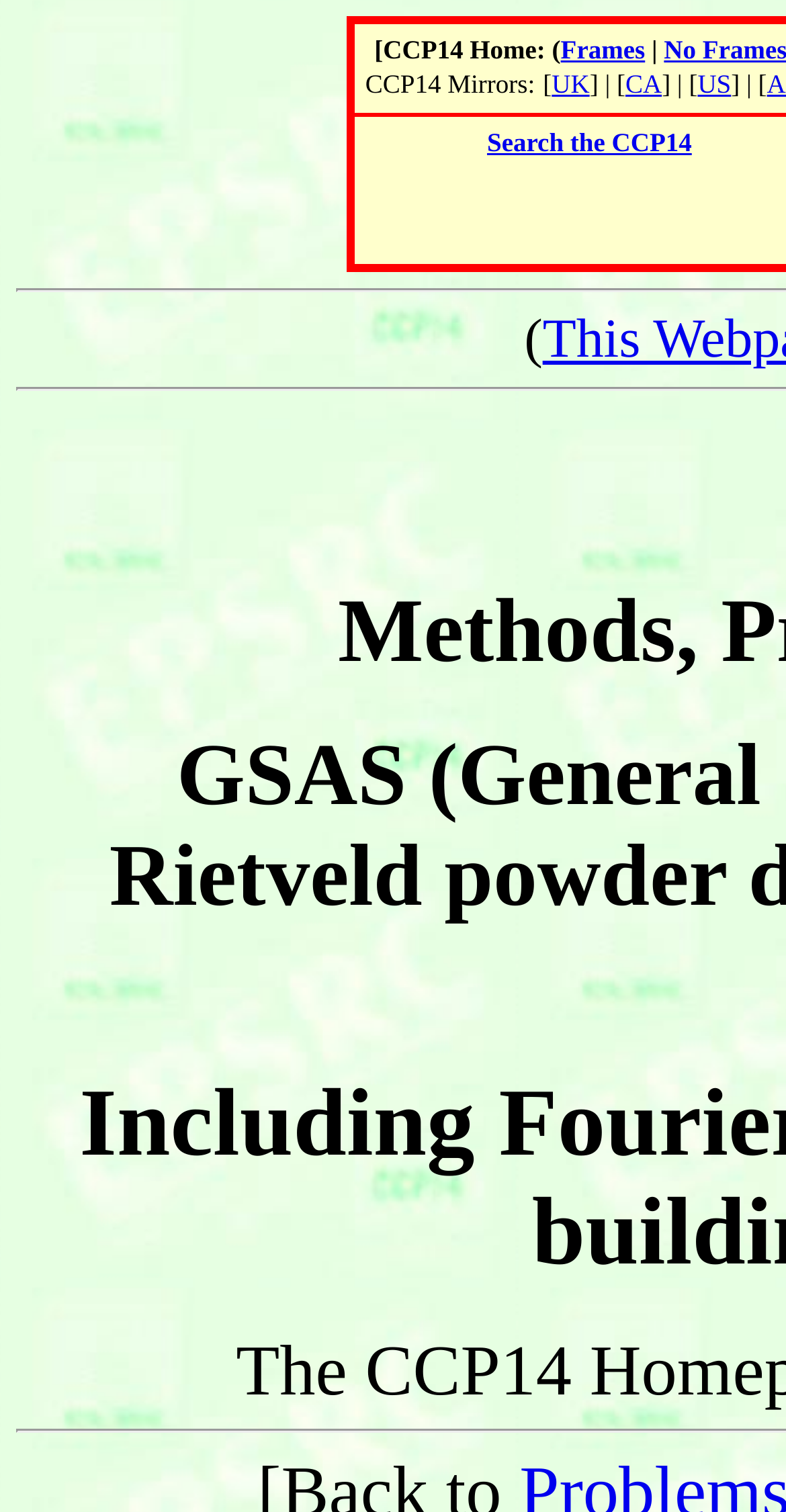Predict the bounding box coordinates of the UI element that matches this description: "US". The coordinates should be in the format [left, top, right, bottom] with each value between 0 and 1.

[0.888, 0.045, 0.93, 0.065]